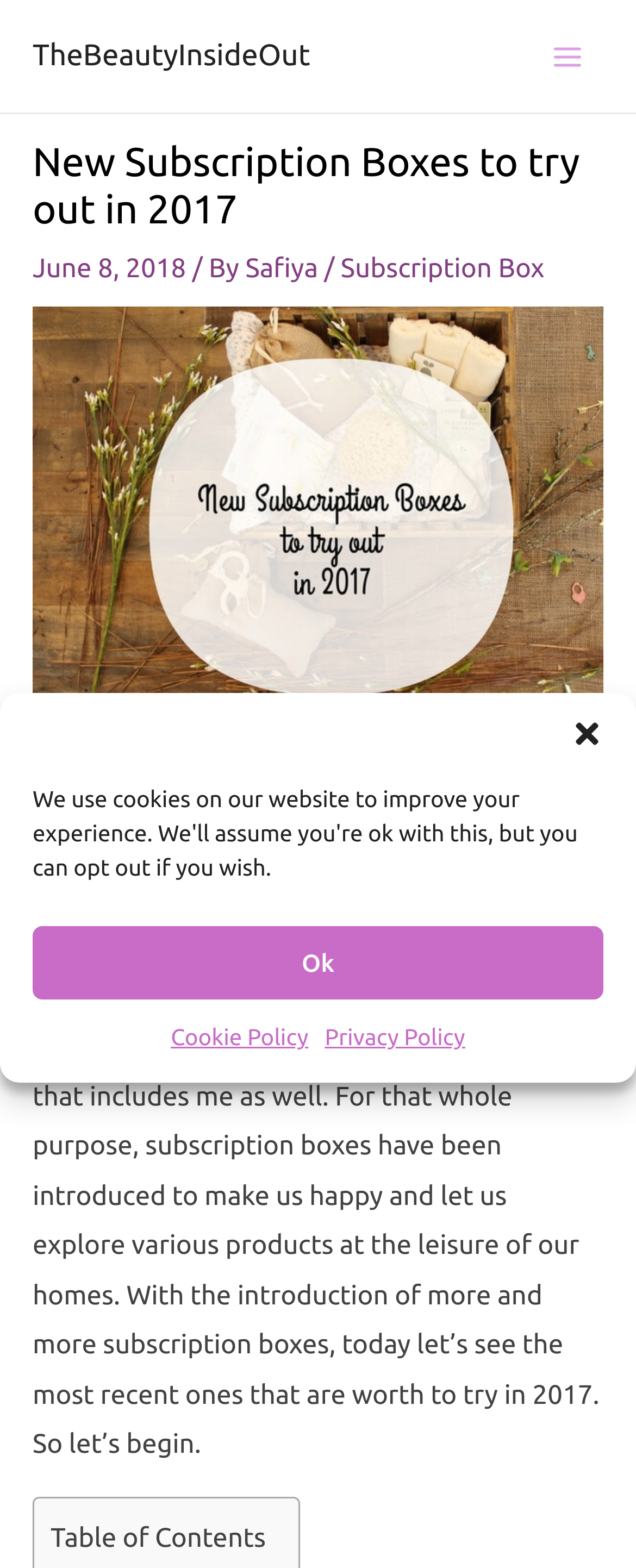What is the date of the article?
Answer briefly with a single word or phrase based on the image.

June 8, 2018